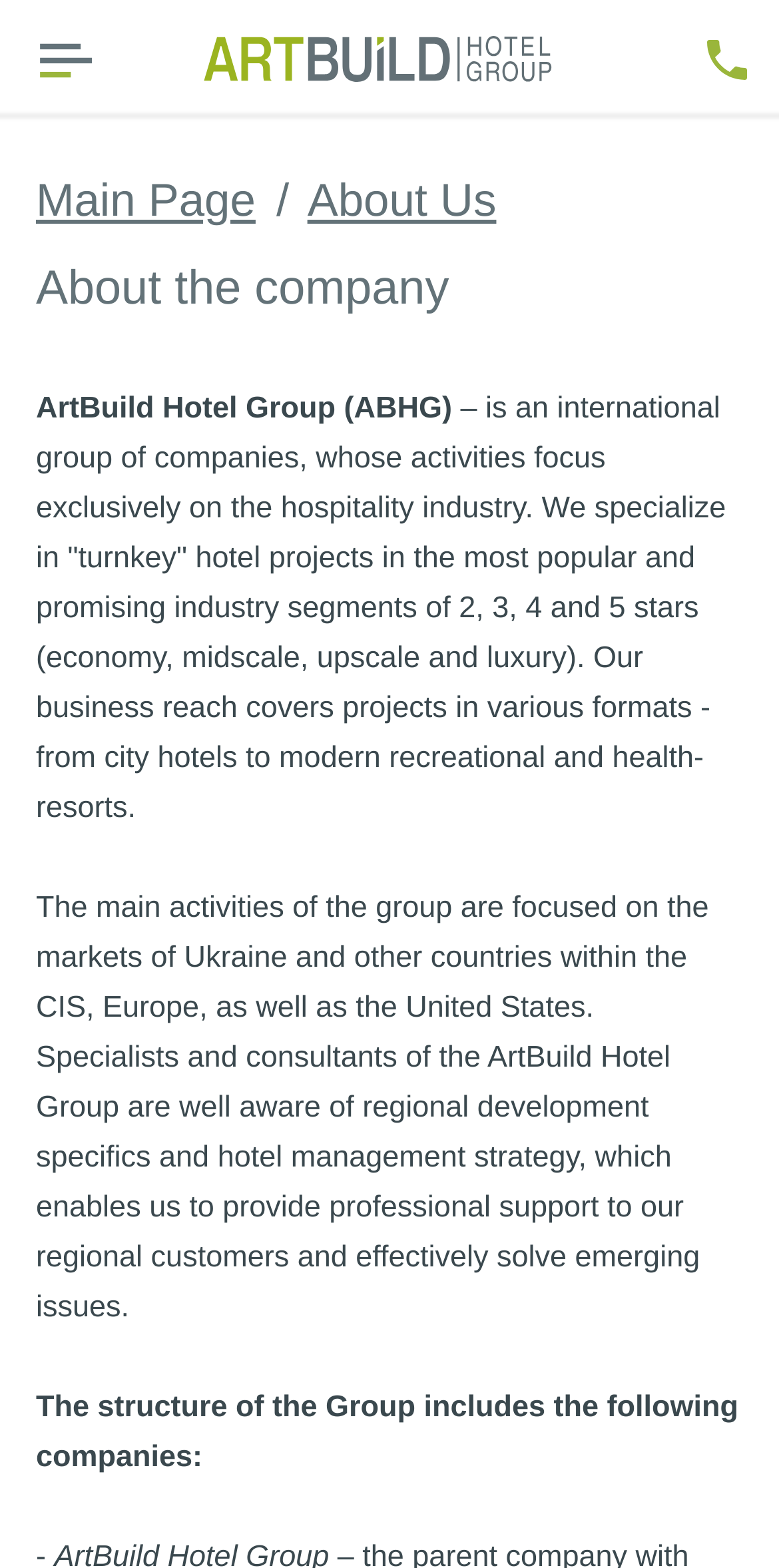Provide a brief response to the question using a single word or phrase: 
What does ArtBuild Hotel Group provide to its regional customers?

professional support